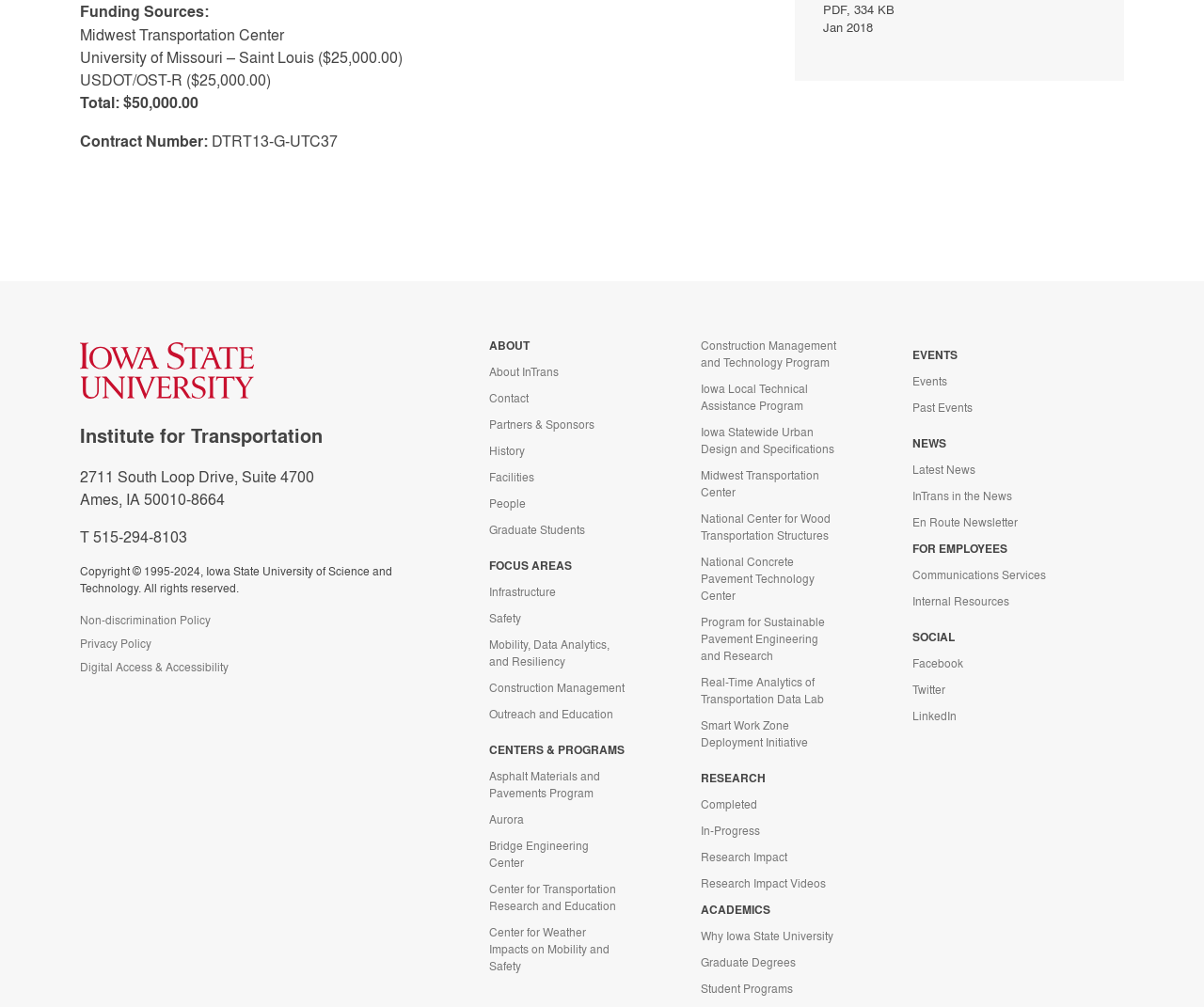Please find the bounding box coordinates in the format (top-left x, top-left y, bottom-right x, bottom-right y) for the given element description. Ensure the coordinates are floating point numbers between 0 and 1. Description: Research

[0.582, 0.765, 0.723, 0.782]